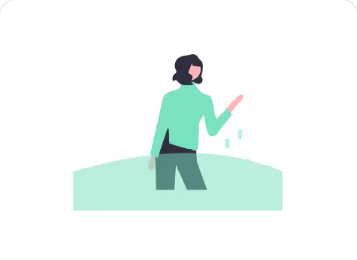What is the person's expression?
Using the image, provide a concise answer in one word or a short phrase.

Thoughtful